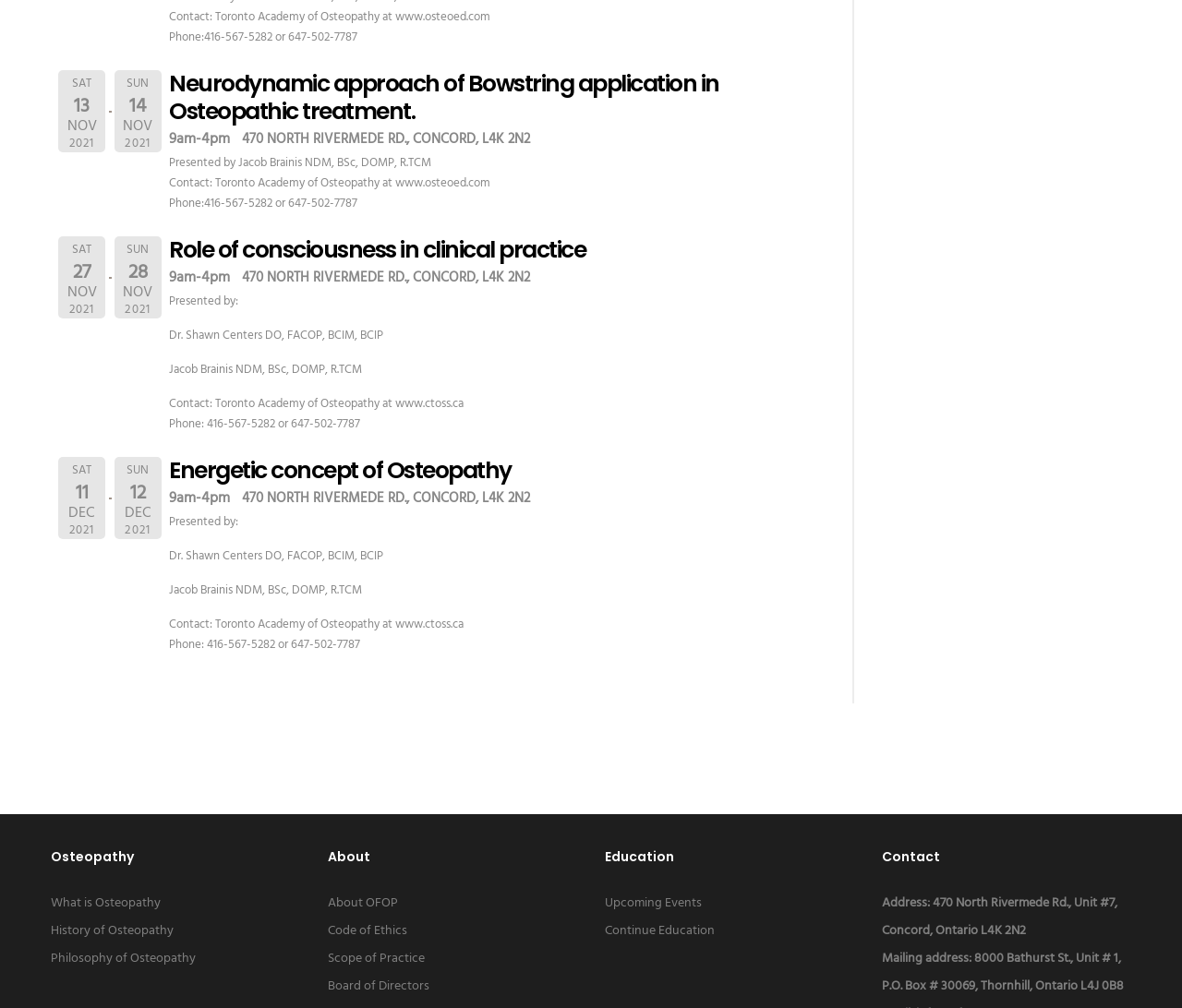What is the date of the 'Role of consciousness in clinical practice' course? Based on the image, give a response in one word or a short phrase.

November 27-28, 2021